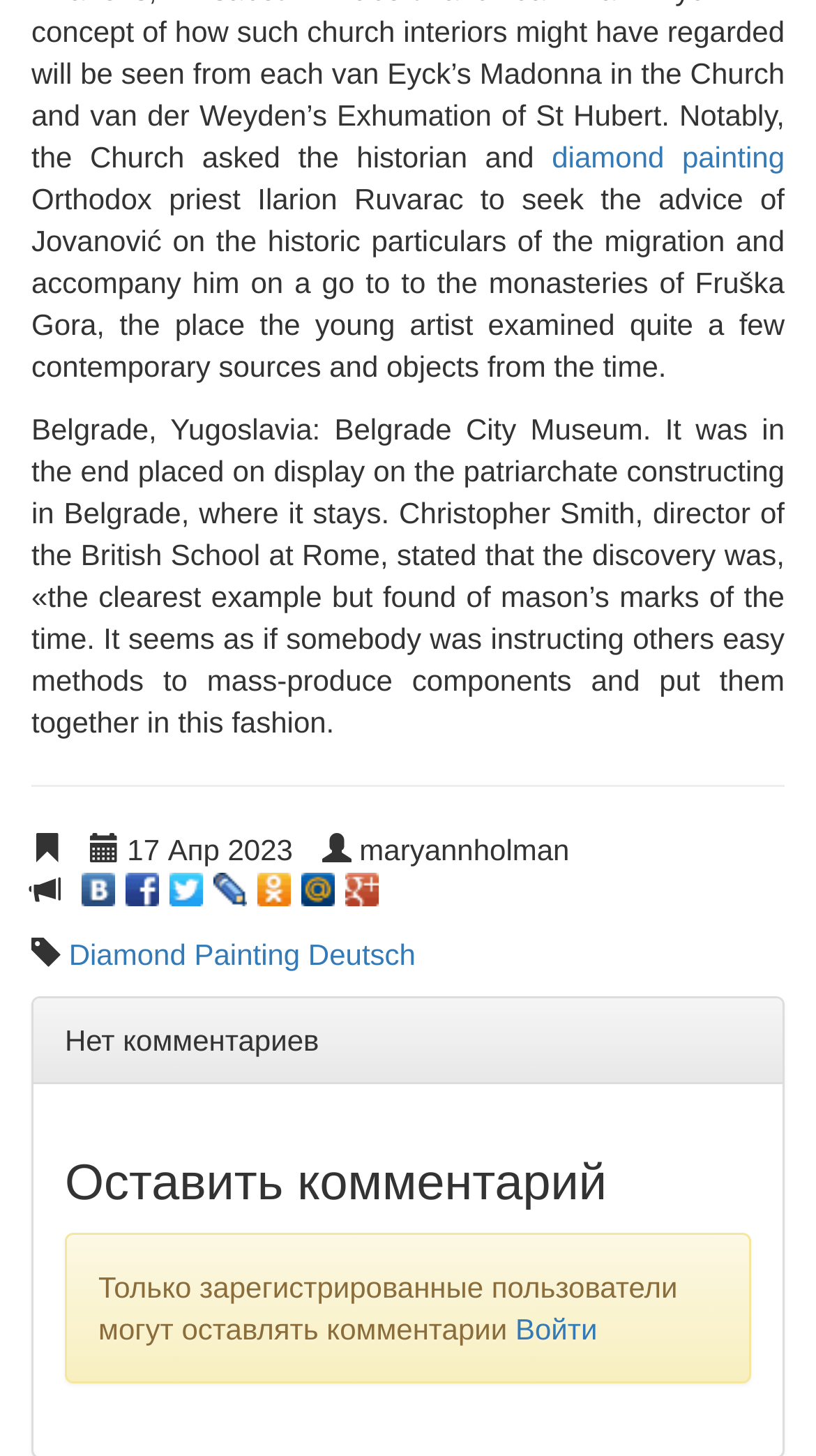Please identify the bounding box coordinates of the clickable region that I should interact with to perform the following instruction: "log in to the website". The coordinates should be expressed as four float numbers between 0 and 1, i.e., [left, top, right, bottom].

[0.632, 0.902, 0.732, 0.925]